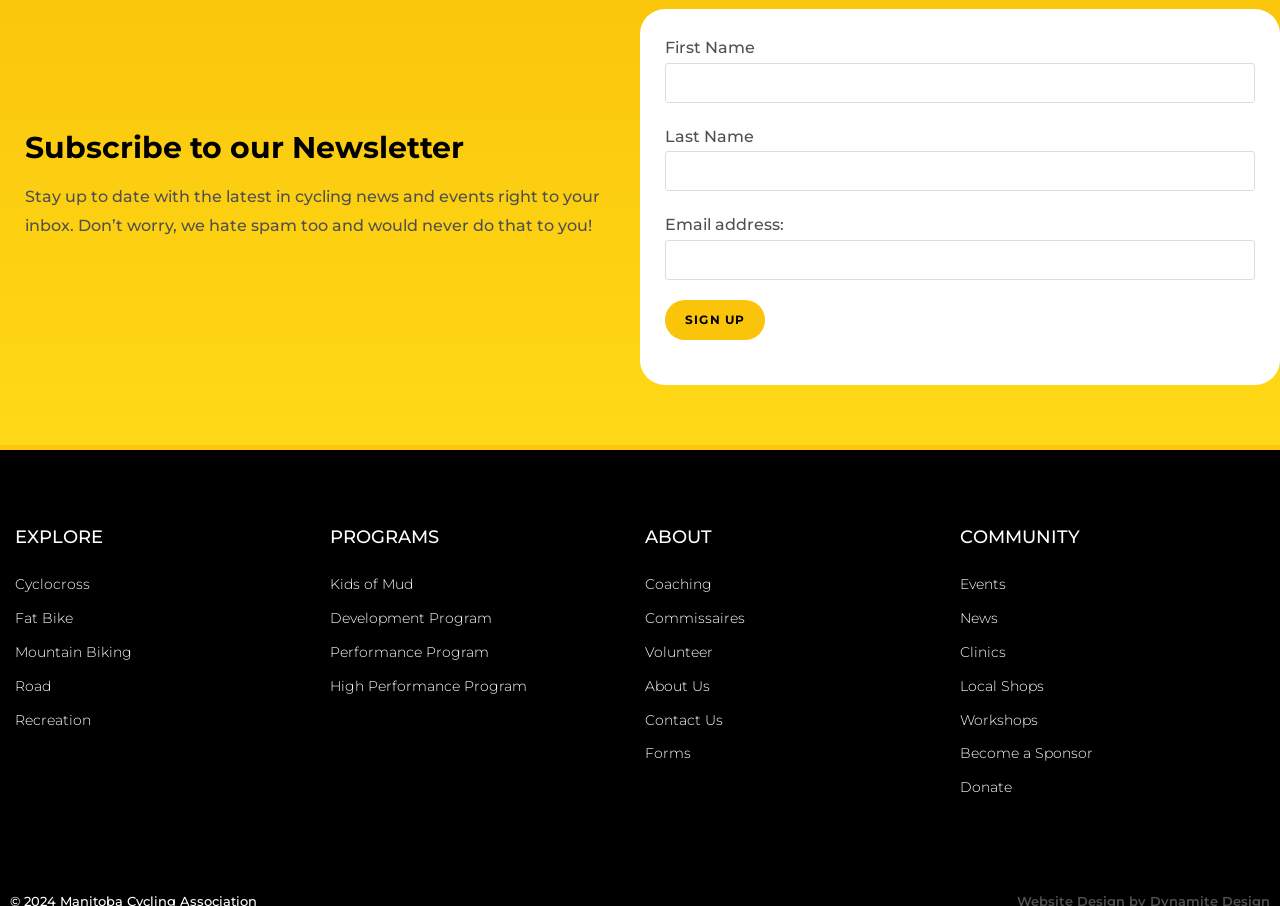What information can be found in the 'ABOUT' section?
Offer a detailed and full explanation in response to the question.

The 'ABOUT' section of the webpage provides information about Coaching, Commissaires, Volunteer opportunities, About Us, Contact Us, and Forms, which are listed as links.